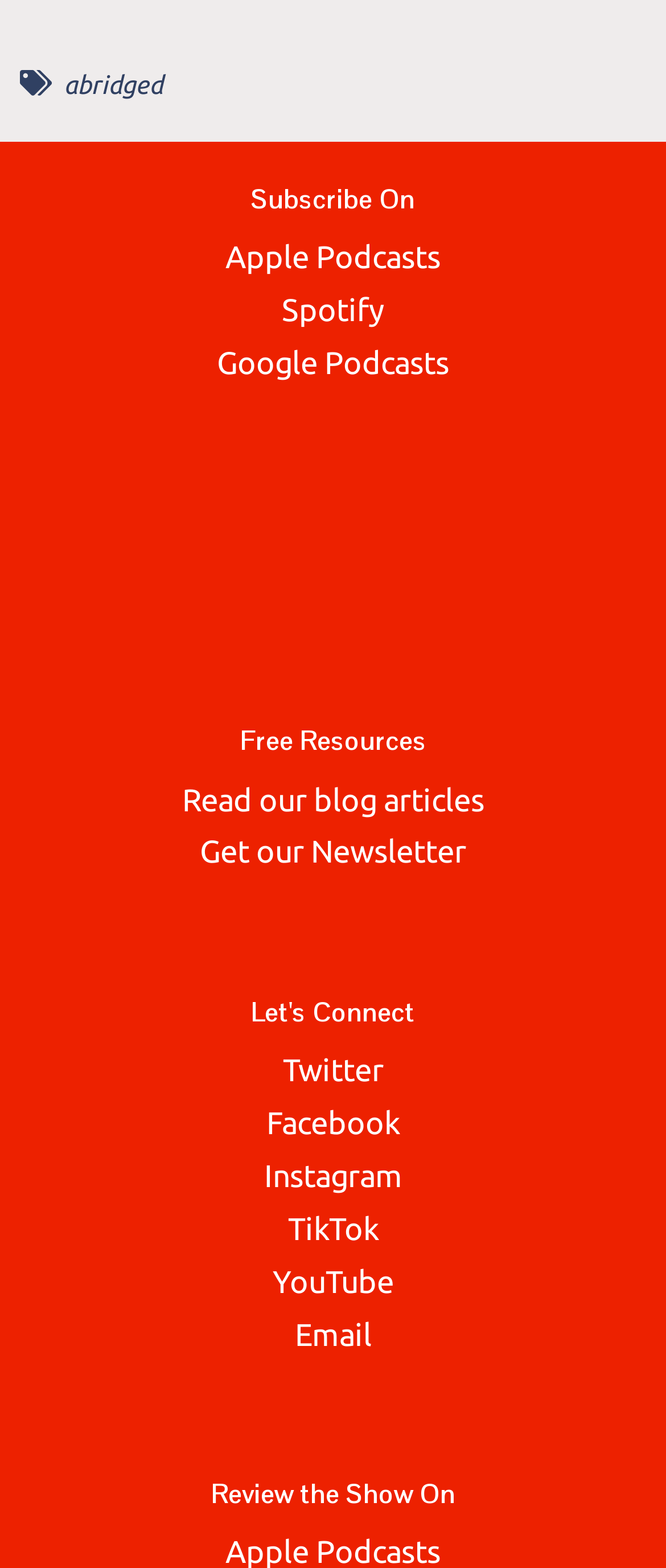What is the purpose of the 'Review the Show On' section?
Please provide a single word or phrase in response based on the screenshot.

To review a podcast